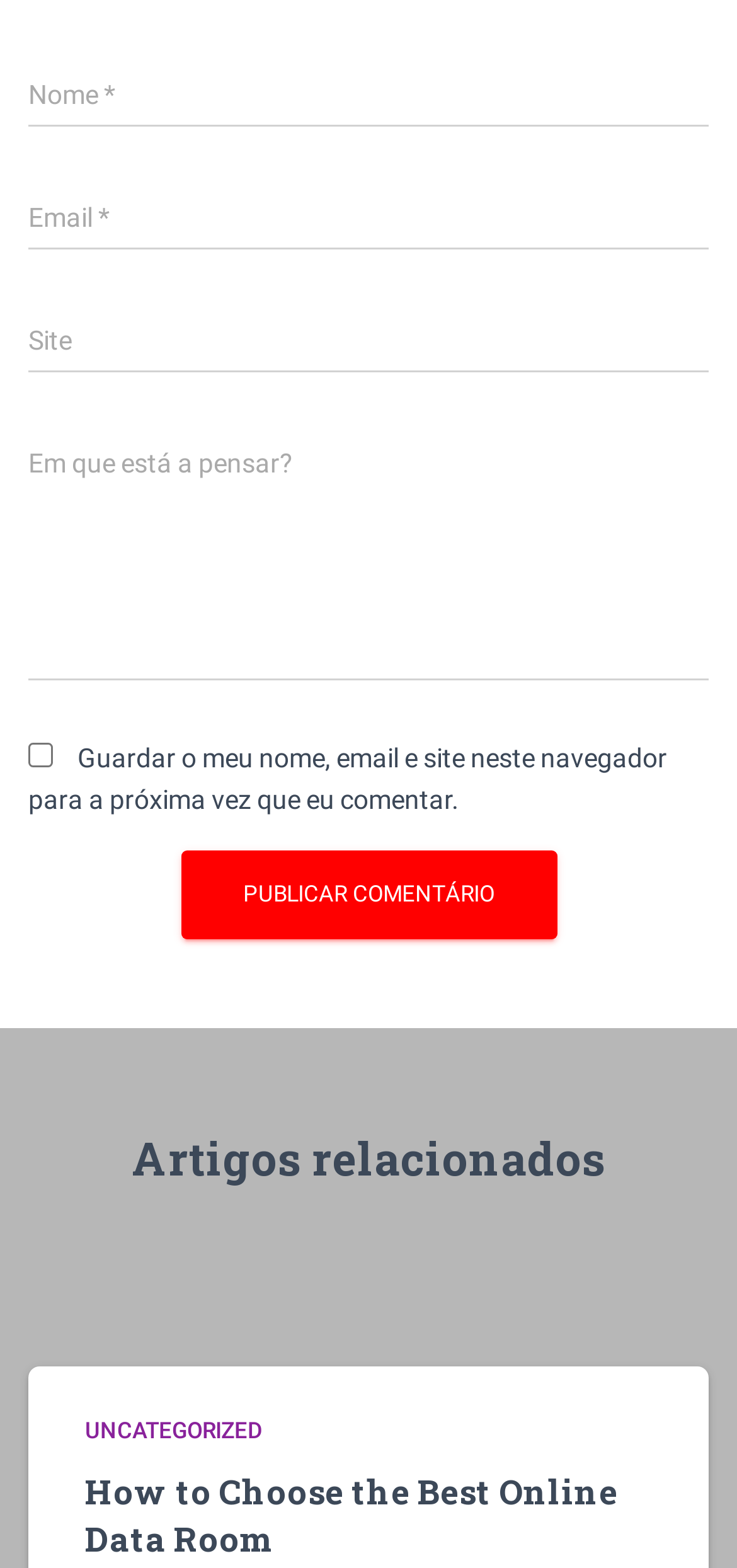Please predict the bounding box coordinates of the element's region where a click is necessary to complete the following instruction: "Type your website". The coordinates should be represented by four float numbers between 0 and 1, i.e., [left, top, right, bottom].

[0.038, 0.195, 0.962, 0.238]